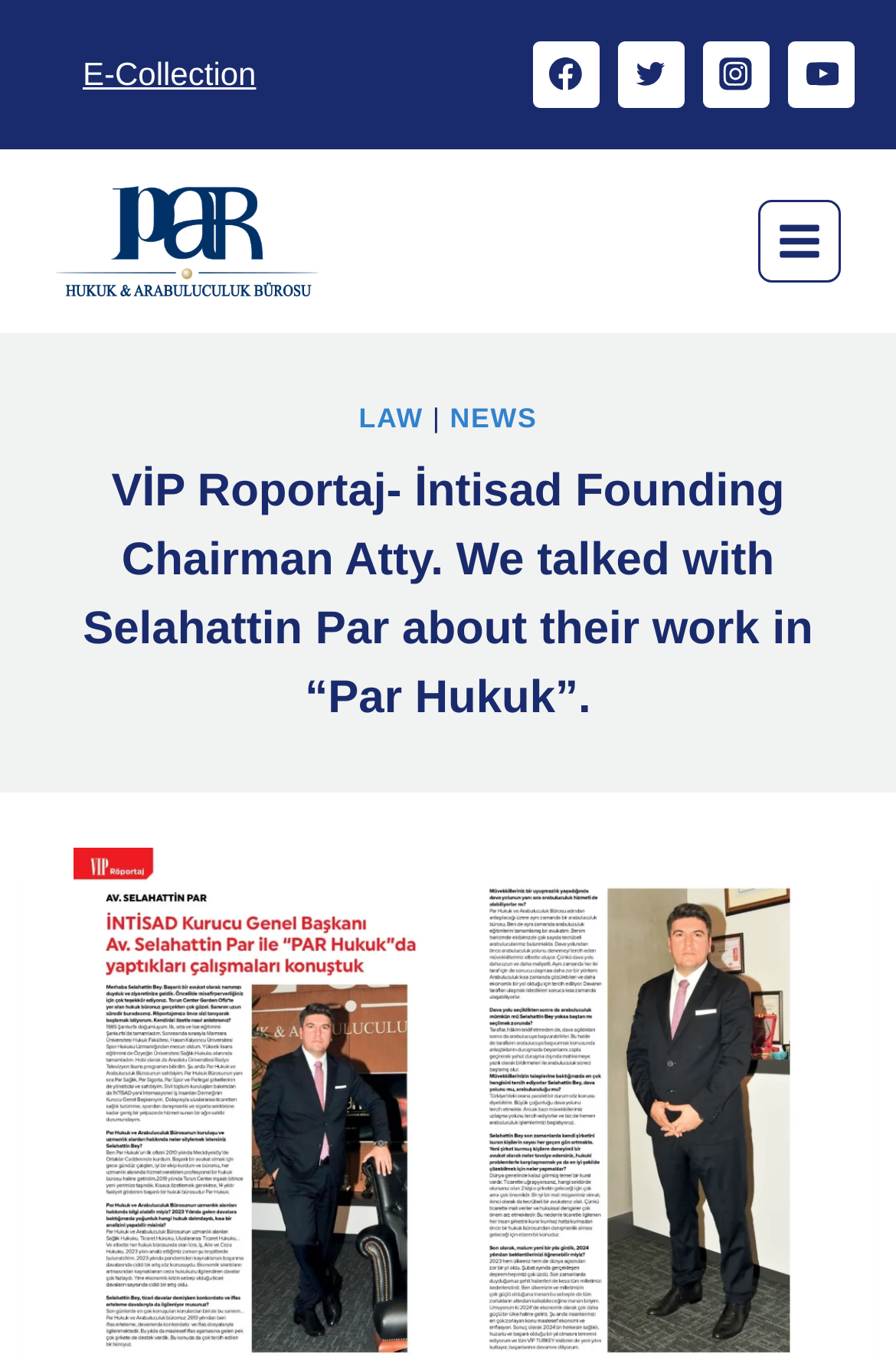Please provide a detailed answer to the question below based on the screenshot: 
What is the name of the law firm?

I found the name of the law firm by looking at the link with the text 'Par Hukuk' and an image with the same name.